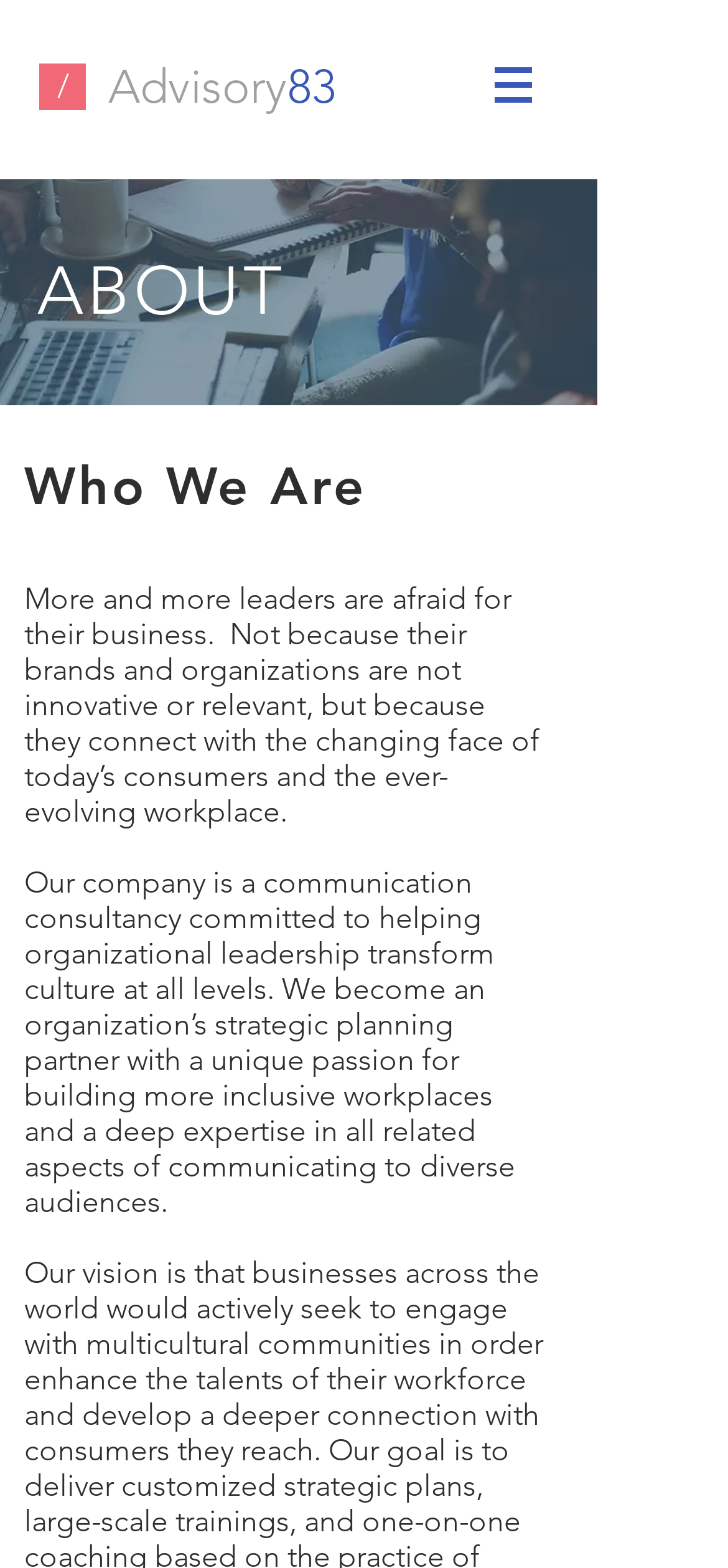Respond with a single word or phrase to the following question: What is the purpose of the company?

Transform culture